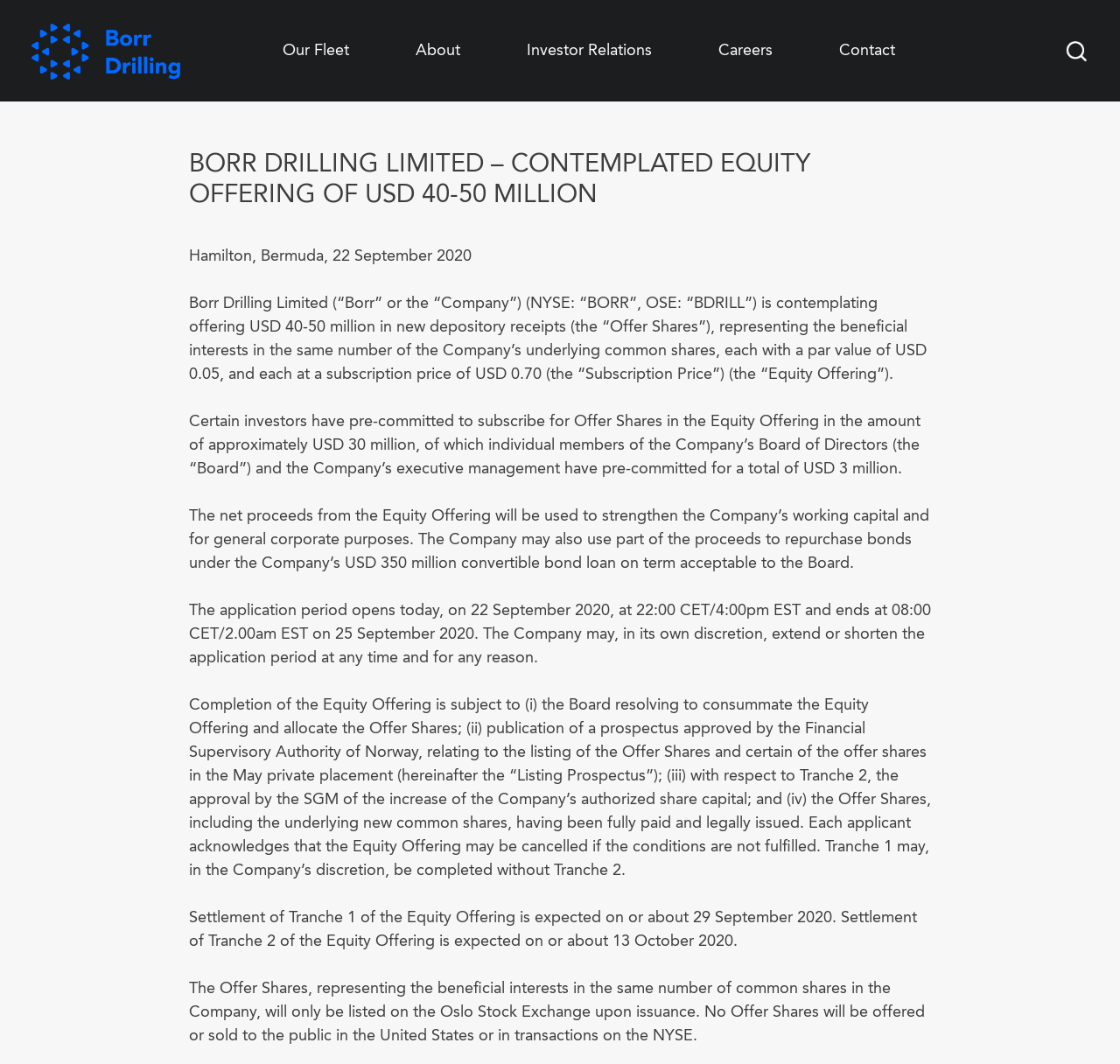Identify the bounding box coordinates for the UI element described as follows: "Contact". Ensure the coordinates are four float numbers between 0 and 1, formatted as [left, top, right, bottom].

[0.735, 0.022, 0.813, 0.074]